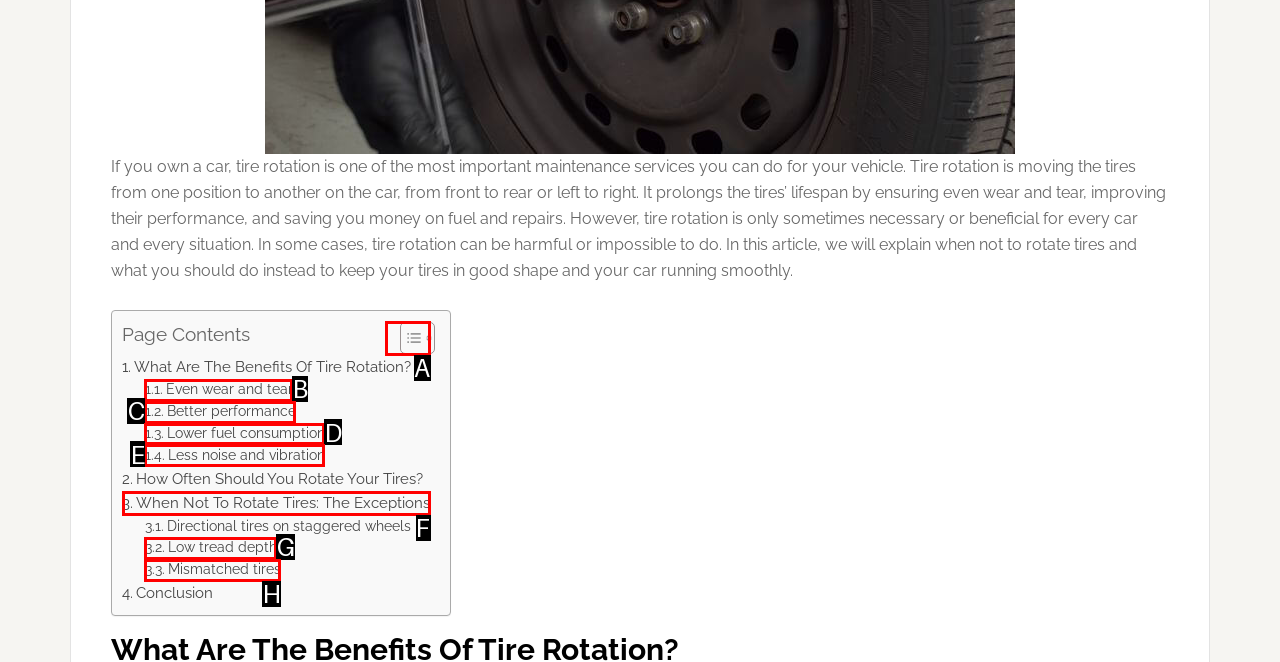From the choices provided, which HTML element best fits the description: Less noise and vibration? Answer with the appropriate letter.

E